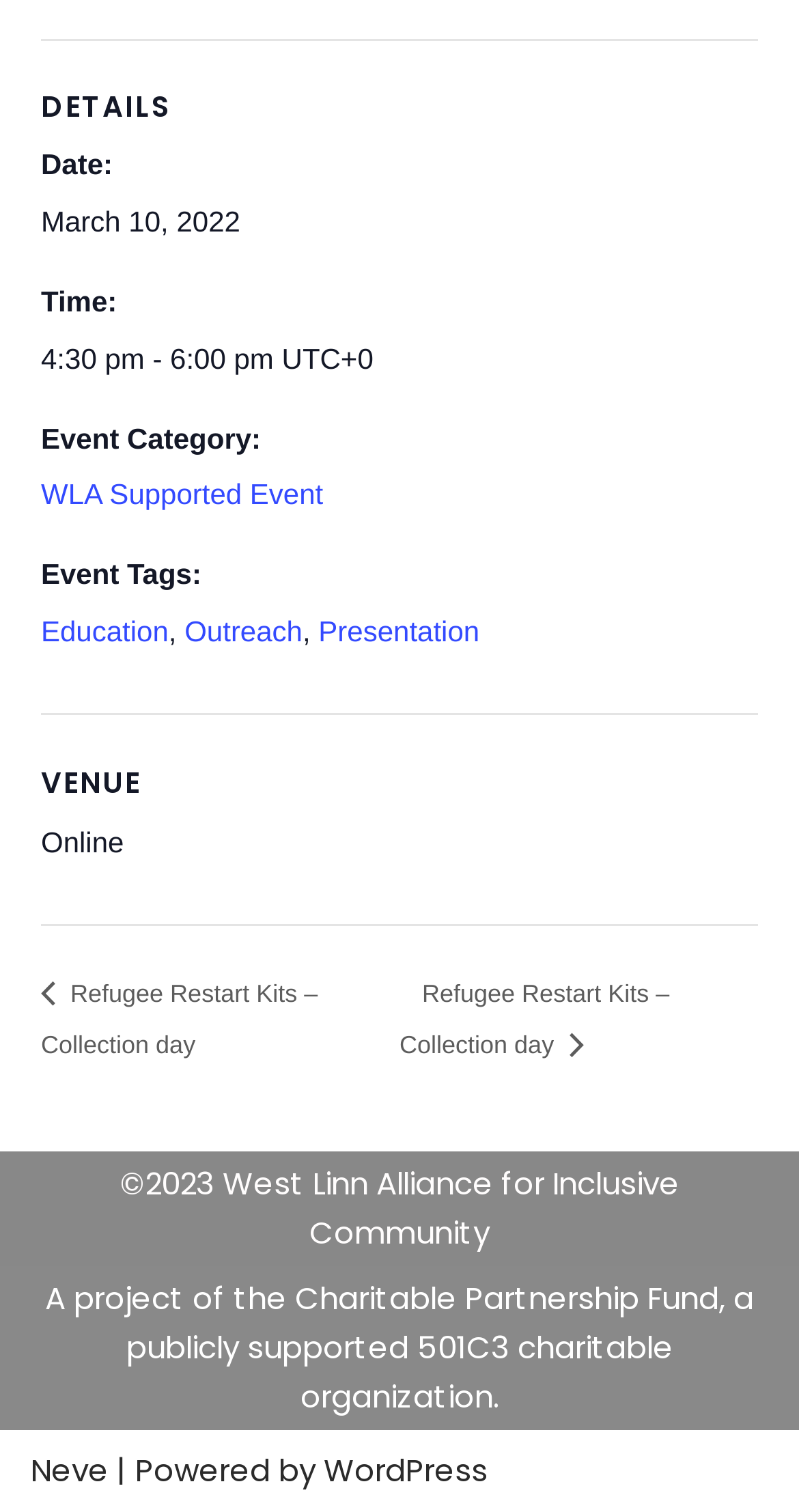Where is the event venue located?
Provide a well-explained and detailed answer to the question.

The event venue location can be found in the 'VENUE' section, which simply states that the venue is 'Online'.